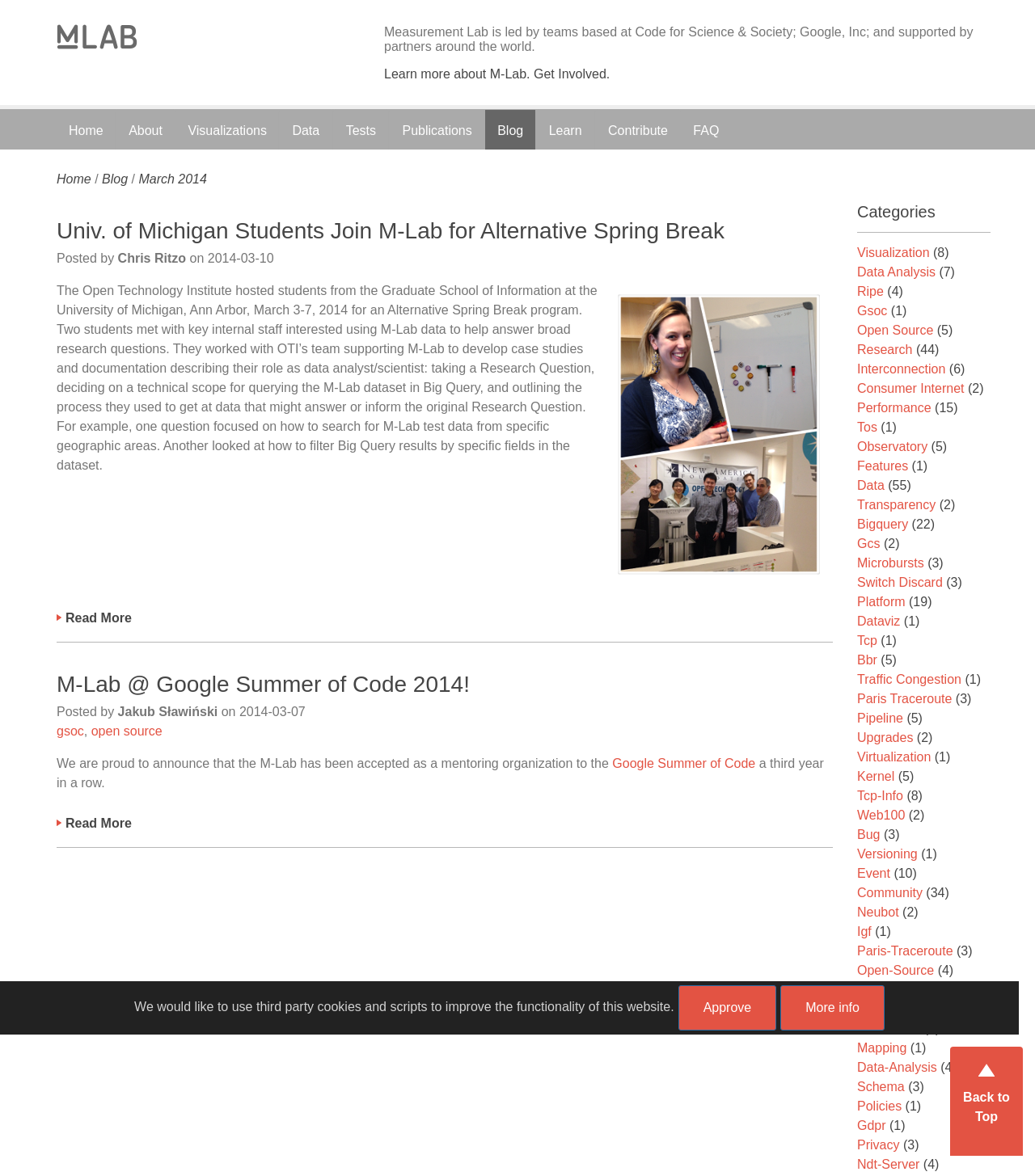Locate the bounding box of the UI element described by: "Blog" in the given webpage screenshot.

[0.469, 0.093, 0.517, 0.129]